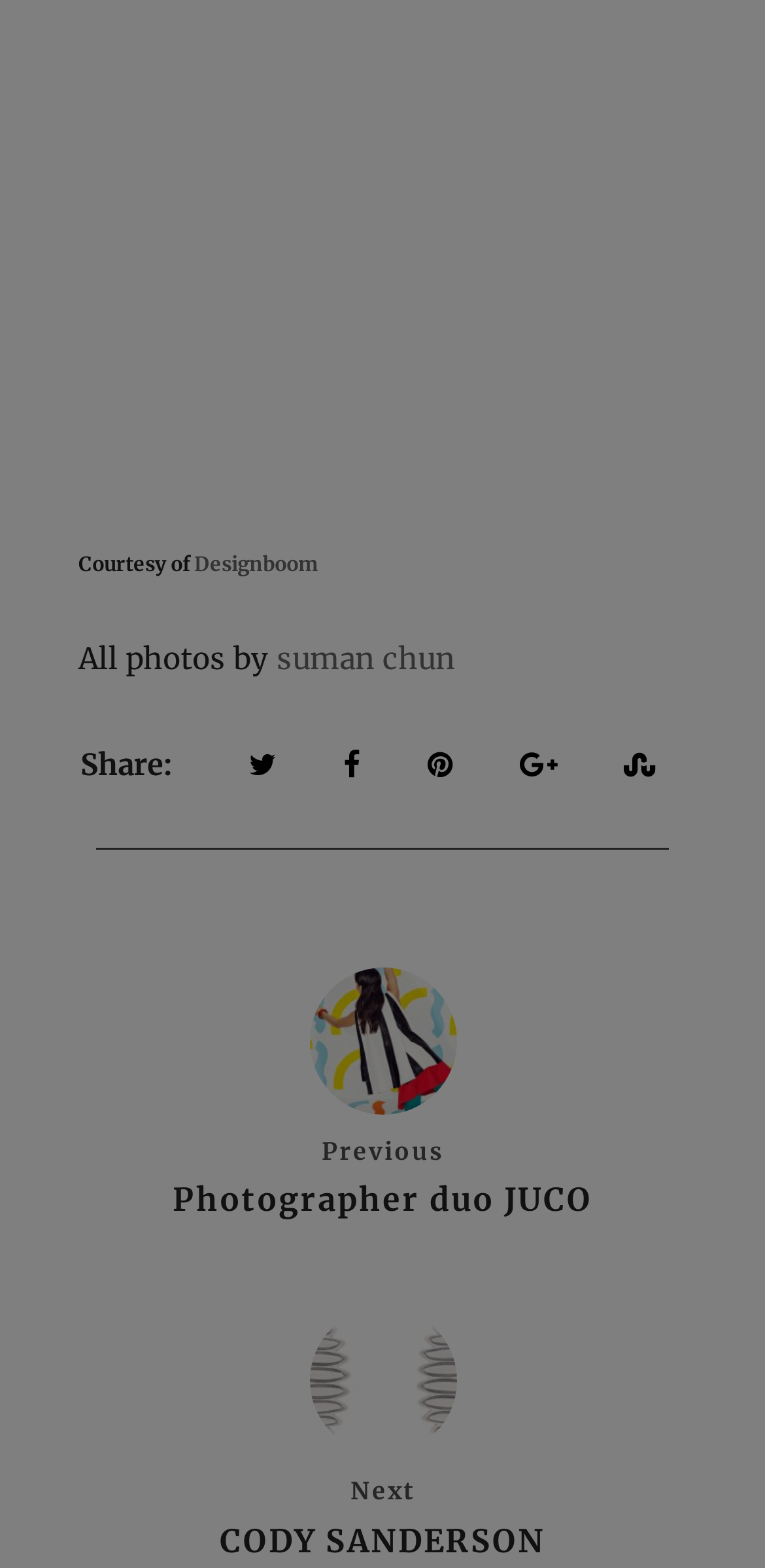Please identify the bounding box coordinates of the region to click in order to complete the given instruction: "Visit Designboom website". The coordinates should be four float numbers between 0 and 1, i.e., [left, top, right, bottom].

[0.249, 0.352, 0.415, 0.368]